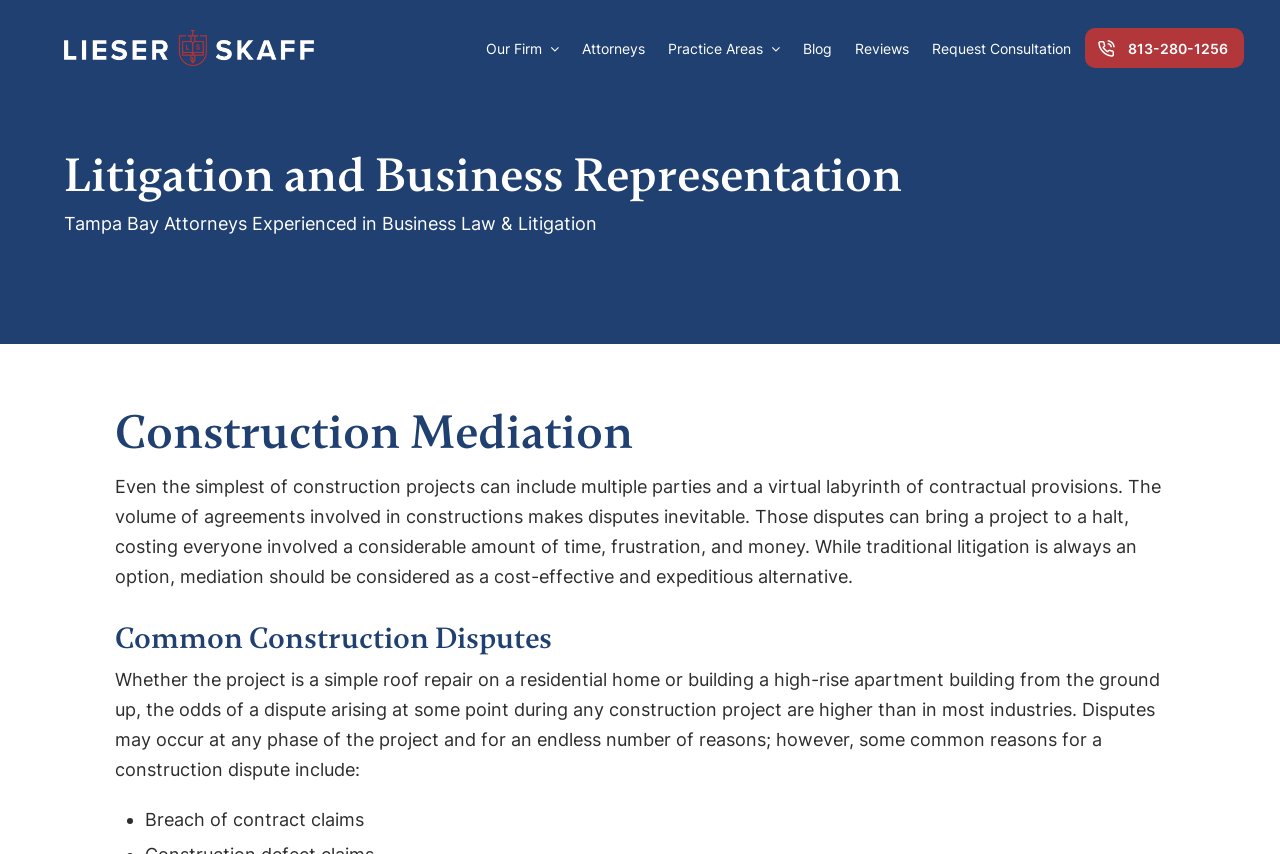Can you find the bounding box coordinates of the area I should click to execute the following instruction: "Read the News"?

None